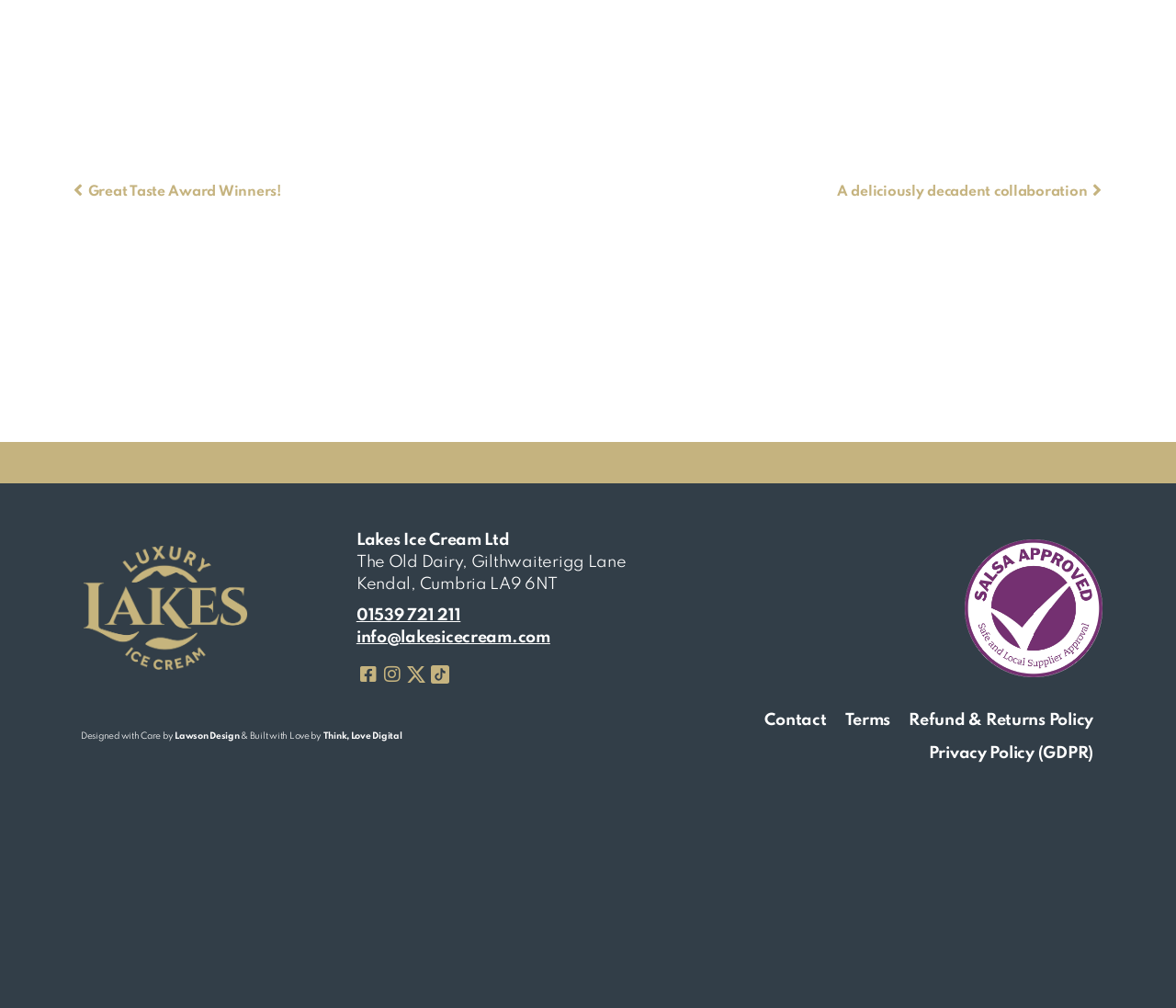What is the address of the company?
Please provide a comprehensive answer based on the details in the screenshot.

The address can be found in the middle section of the webpage, where the address and contact information are provided. The text 'The Old Dairy, Gilthwaiterigg Lane, Kendal, Cumbria LA9 6NT' is a static text element, indicating the address of the company.